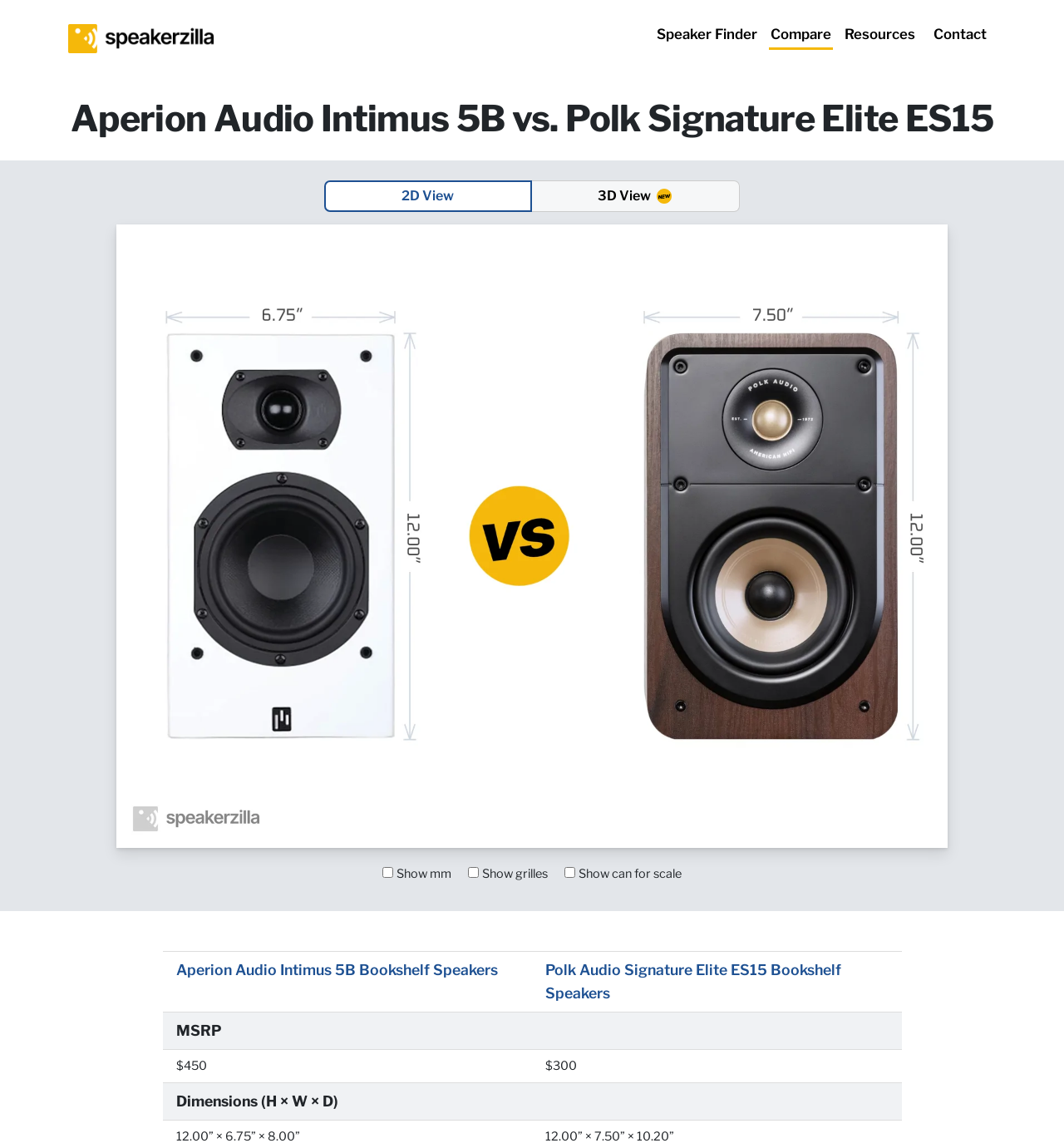Use a single word or phrase to answer the question: 
What is the purpose of the 'Show mm' checkbox?

To show measurements in mm